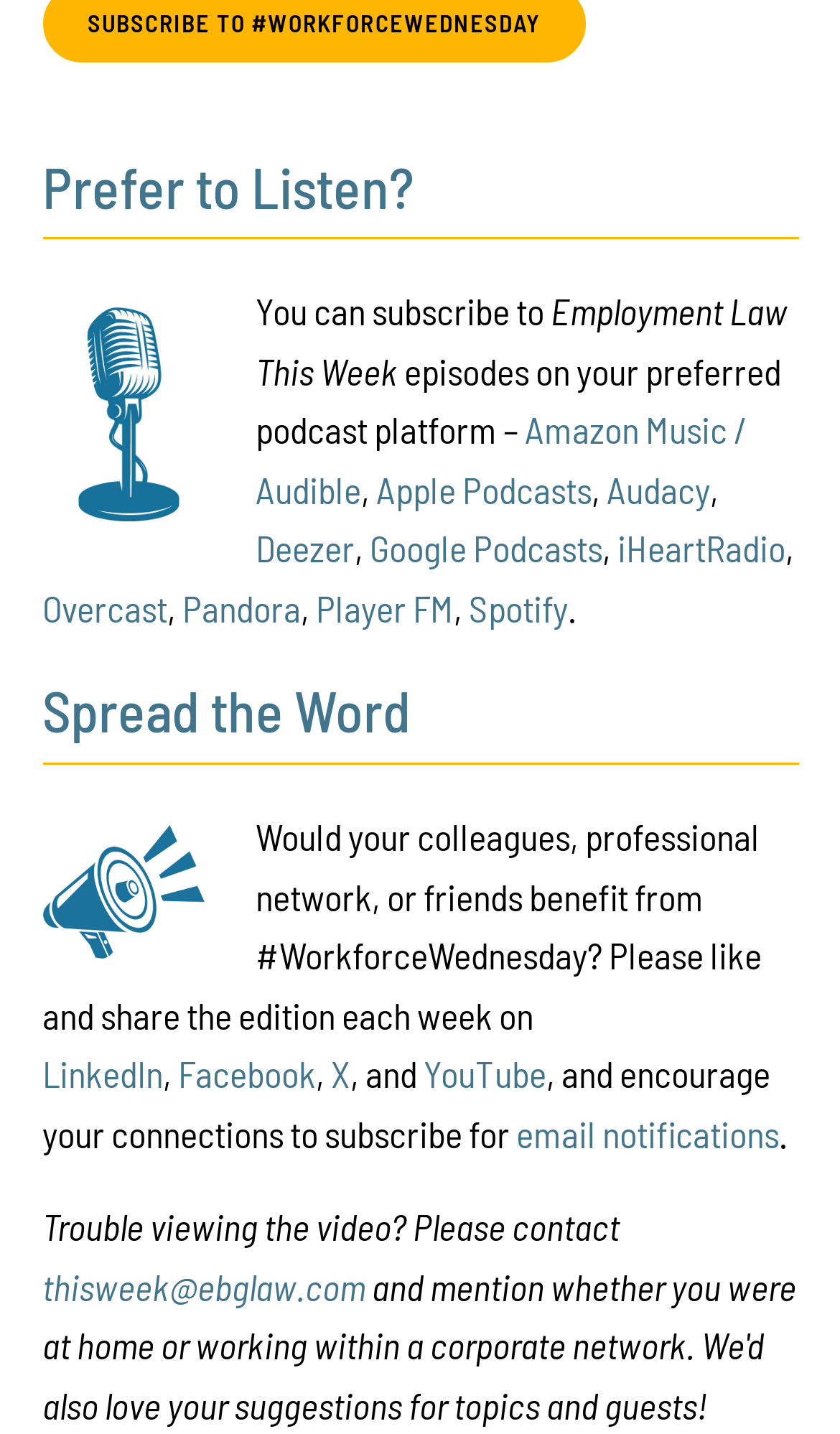Please identify the bounding box coordinates of the region to click in order to complete the task: "Subscribe to email notifications". The coordinates must be four float numbers between 0 and 1, specified as [left, top, right, bottom].

[0.614, 0.775, 0.927, 0.805]